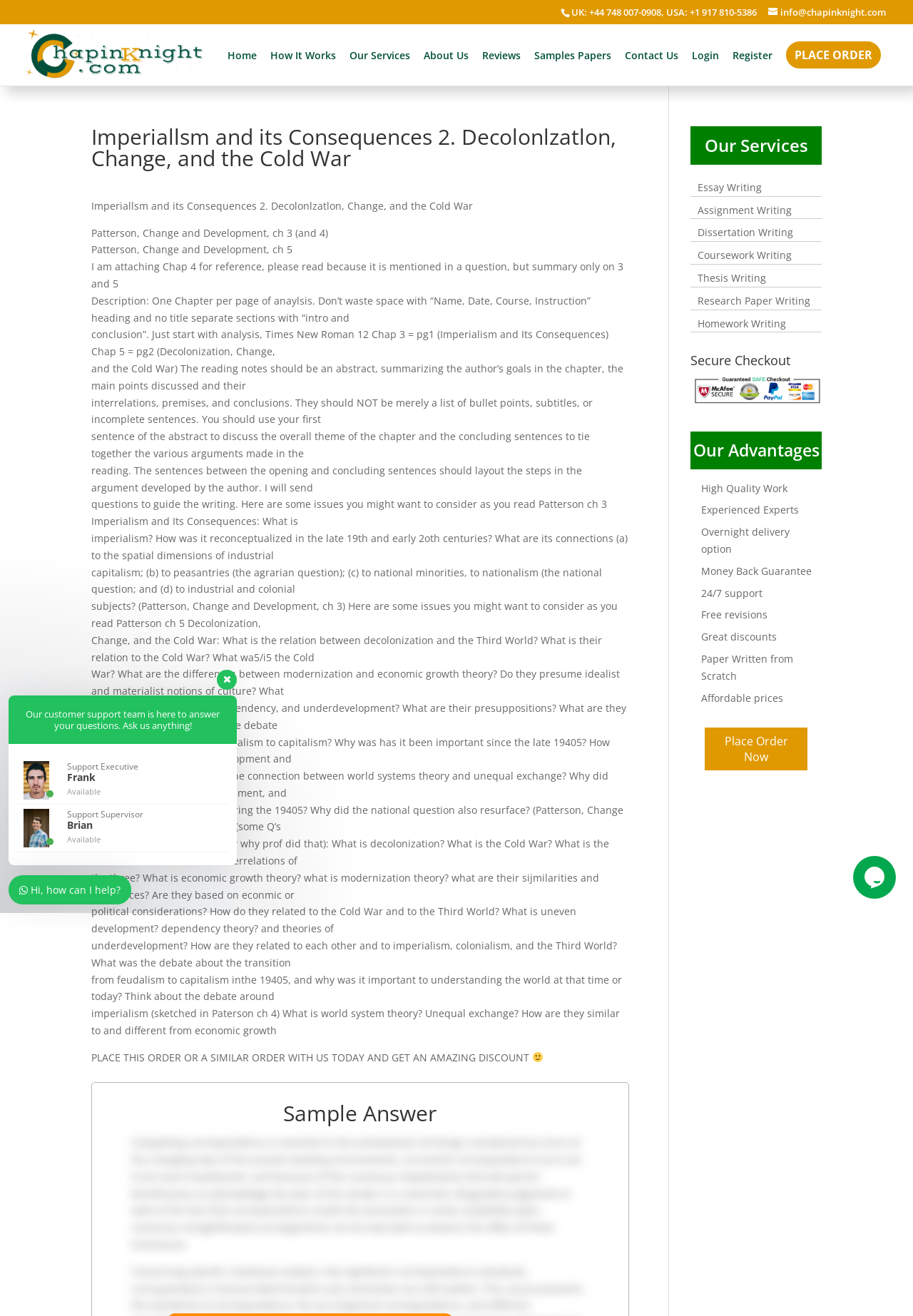Identify the bounding box coordinates of the section to be clicked to complete the task described by the following instruction: "Search for something". The coordinates should be four float numbers between 0 and 1, formatted as [left, top, right, bottom].

[0.053, 0.018, 0.953, 0.019]